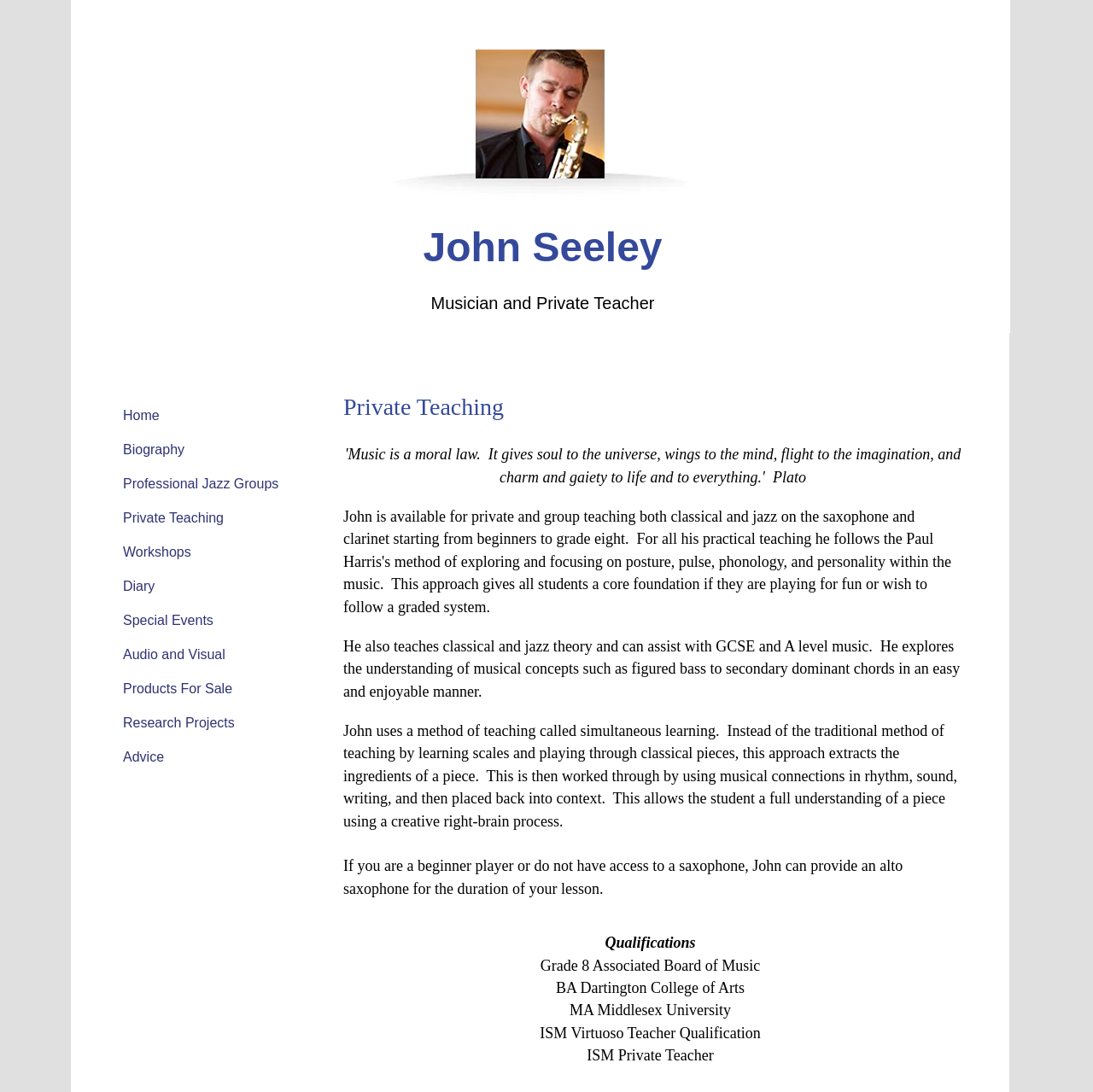Please specify the bounding box coordinates of the element that should be clicked to execute the given instruction: 'Click the 'Private Teaching' link'. Ensure the coordinates are four float numbers between 0 and 1, expressed as [left, top, right, bottom].

[0.105, 0.46, 0.212, 0.489]